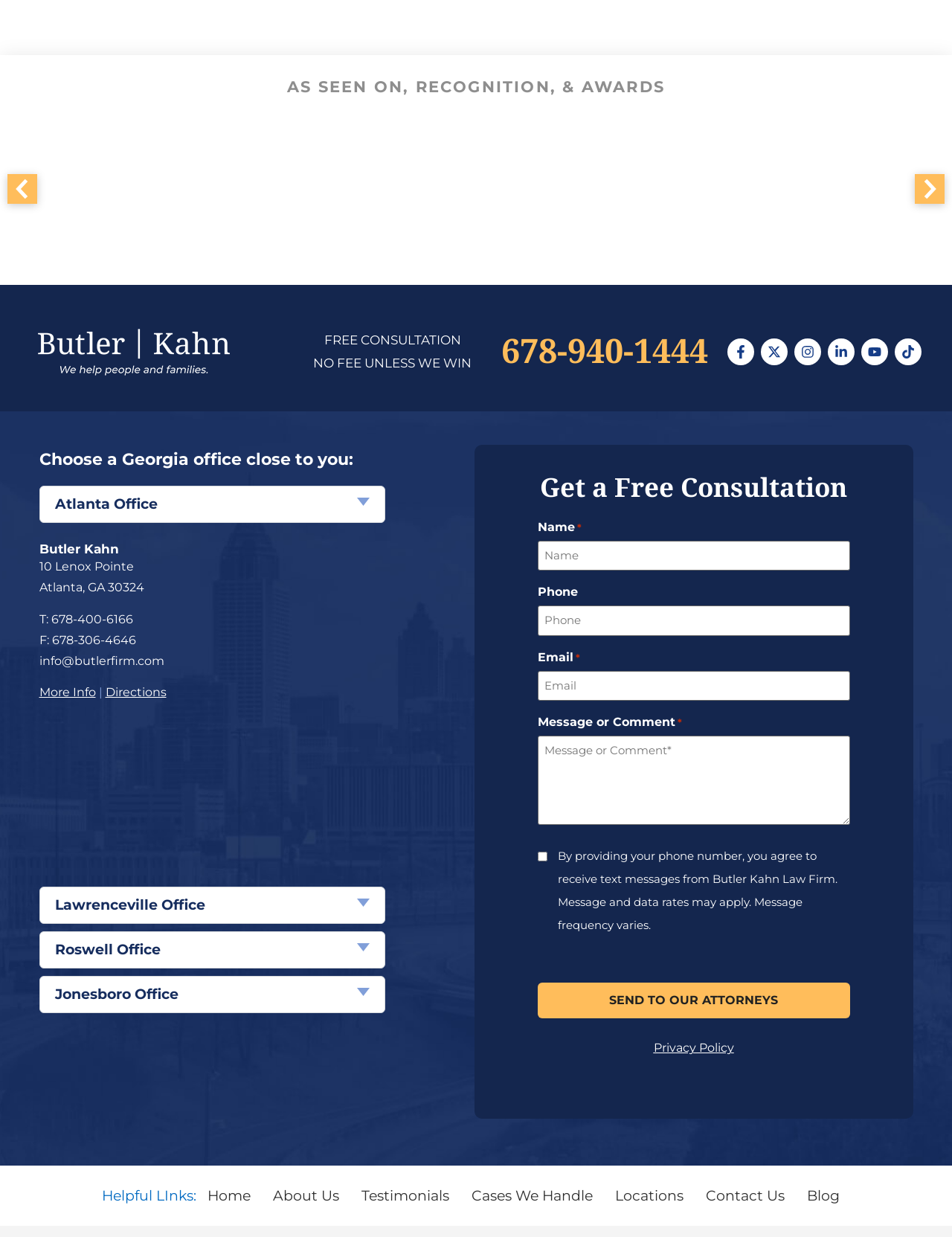How many offices does the law firm have in Georgia?
Refer to the image and provide a concise answer in one word or phrase.

4